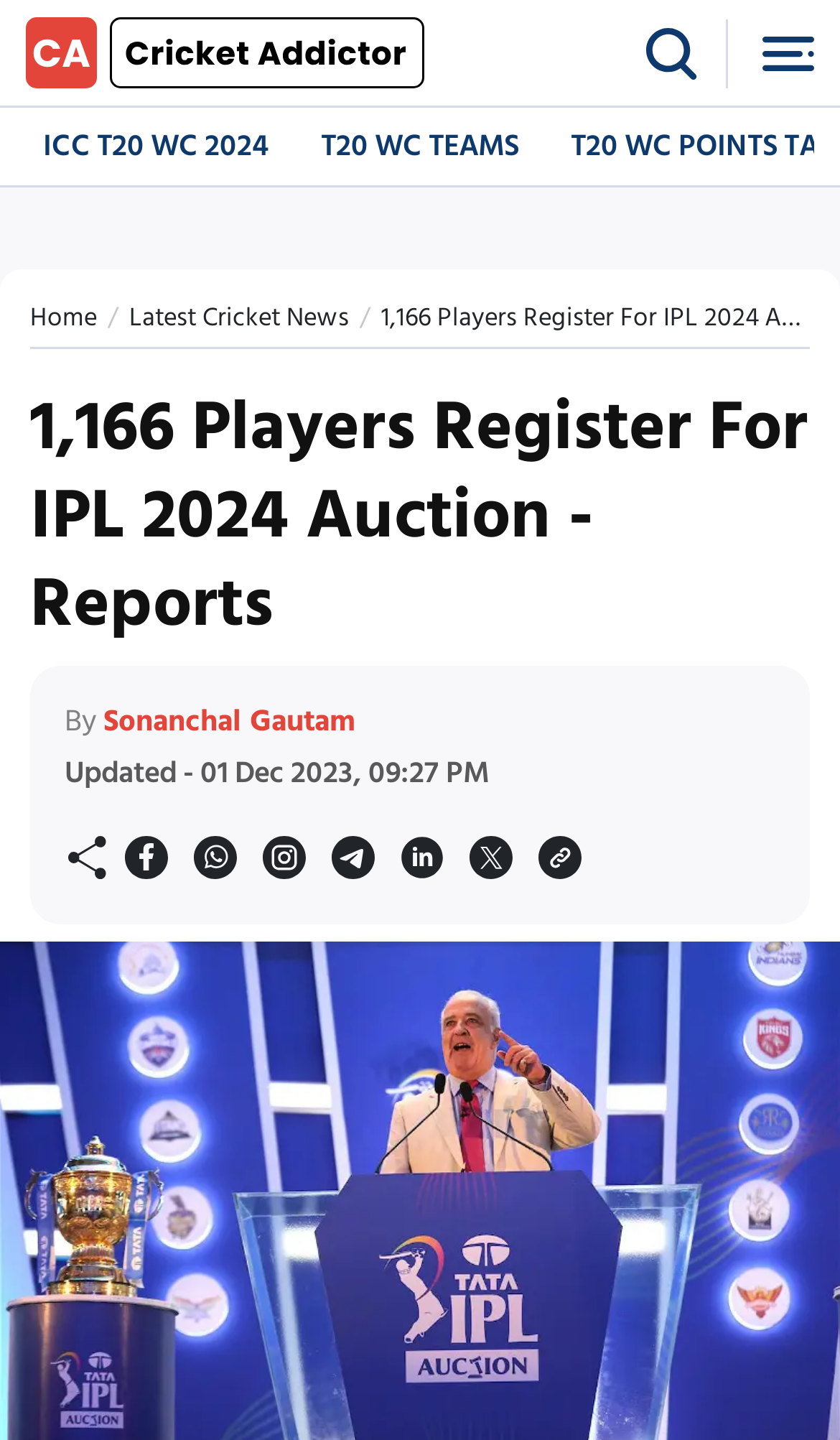What is the category of the news?
Look at the webpage screenshot and answer the question with a detailed explanation.

The link 'Latest Cricket News' is present in the webpage, which indicates that the category of the news is Cricket News.